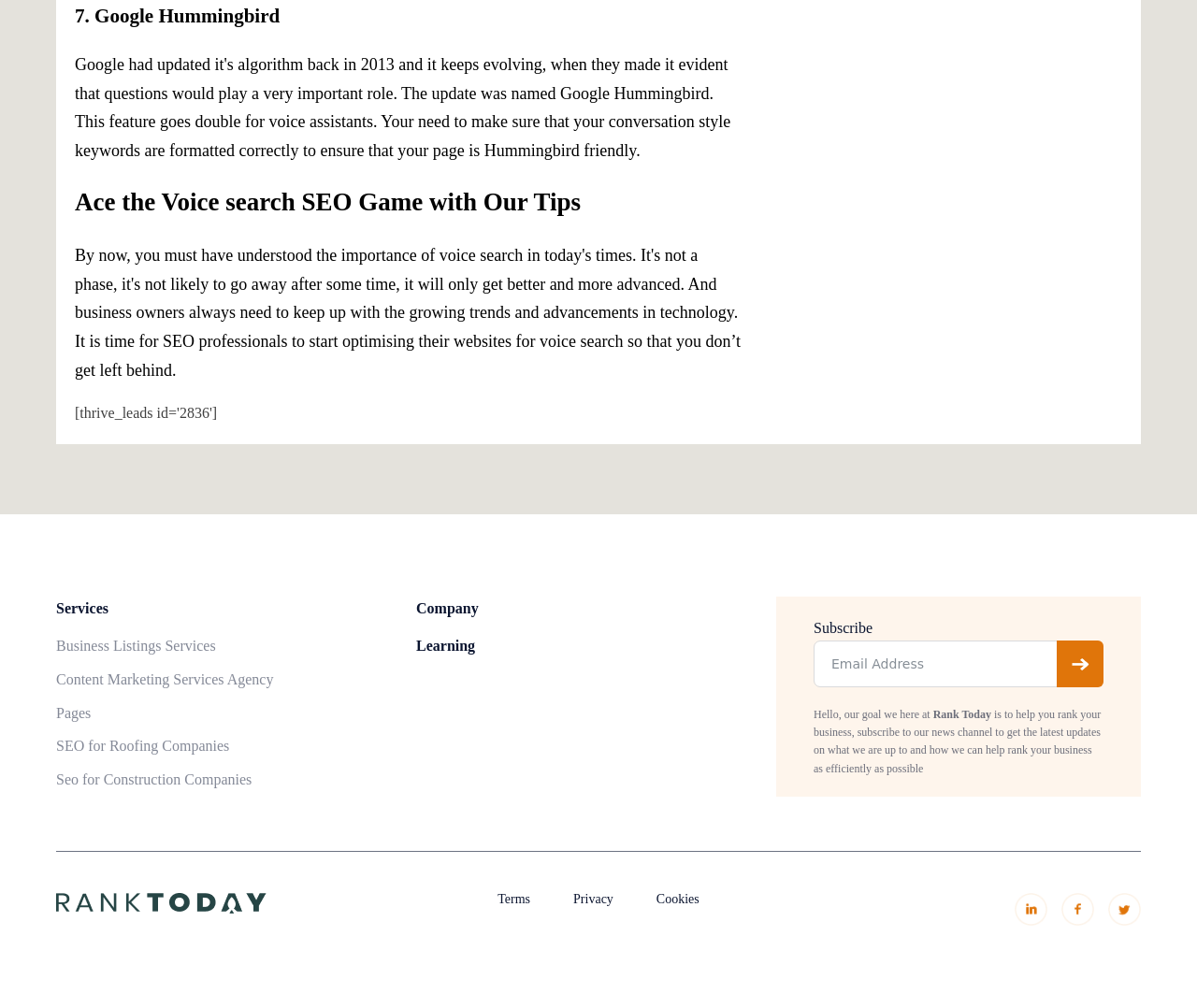Could you locate the bounding box coordinates for the section that should be clicked to accomplish this task: "View the 'Passenger elevator' solution".

None